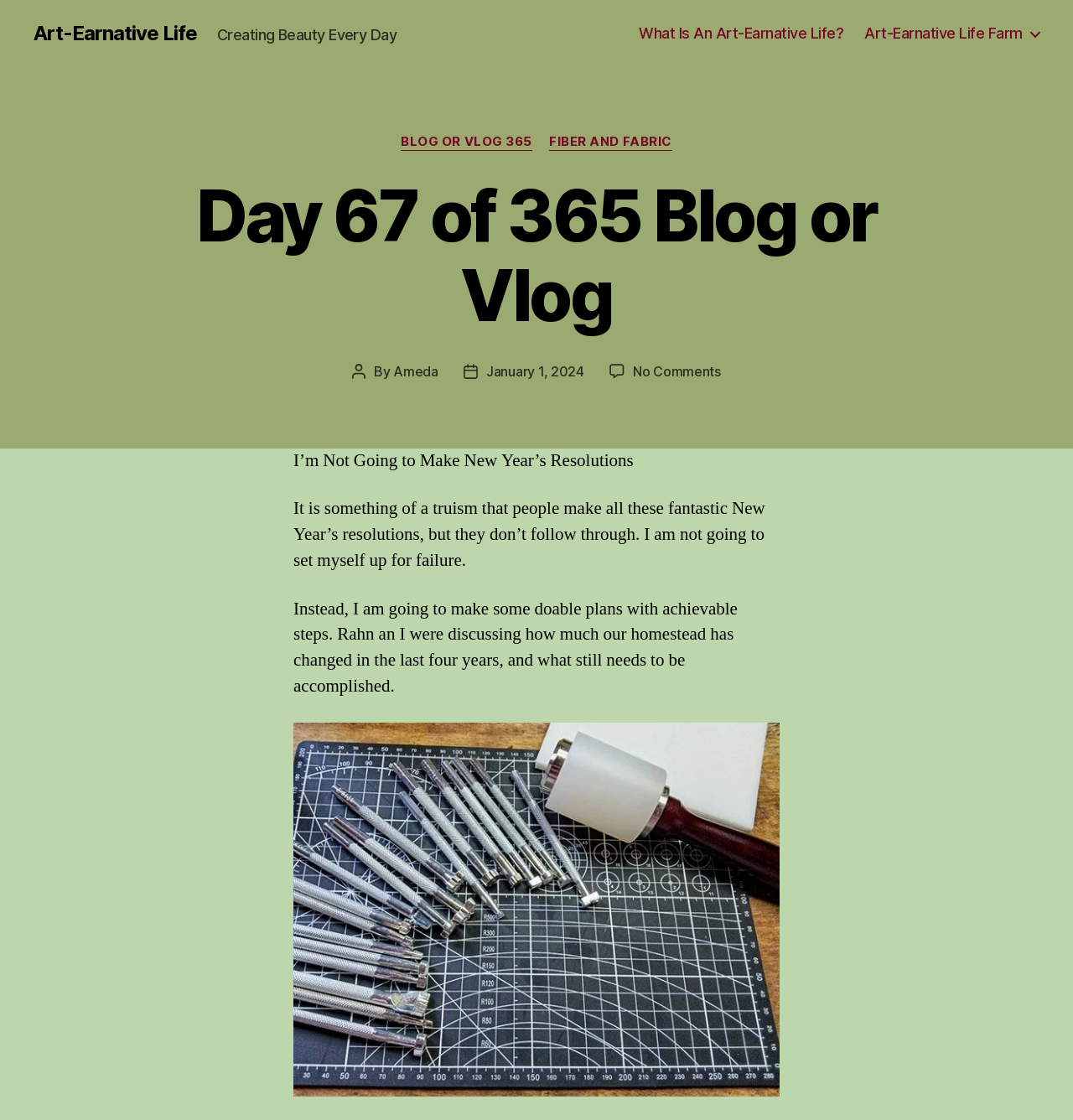Using floating point numbers between 0 and 1, provide the bounding box coordinates in the format (top-left x, top-left y, bottom-right x, bottom-right y). Locate the UI element described here: Ameda

[0.367, 0.324, 0.409, 0.339]